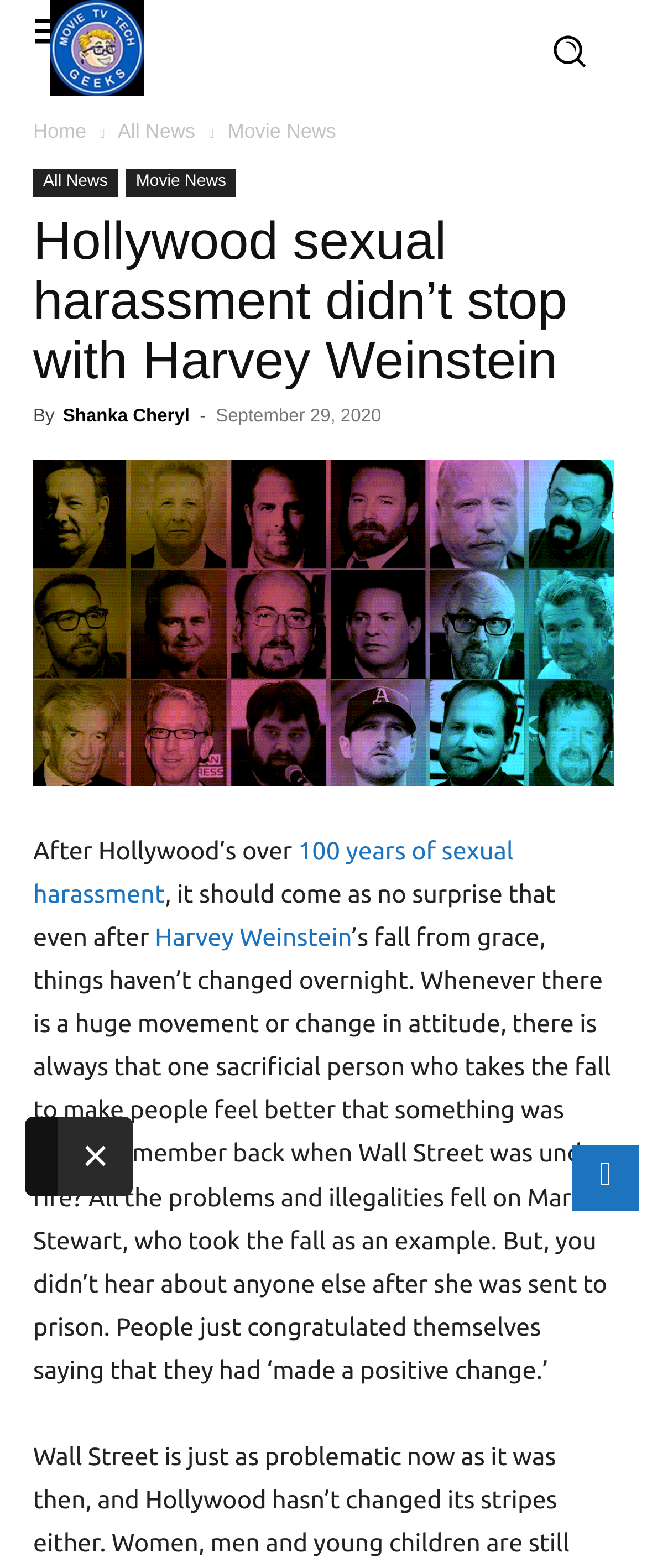Using the webpage screenshot, locate the HTML element that fits the following description and provide its bounding box: "<>".

None